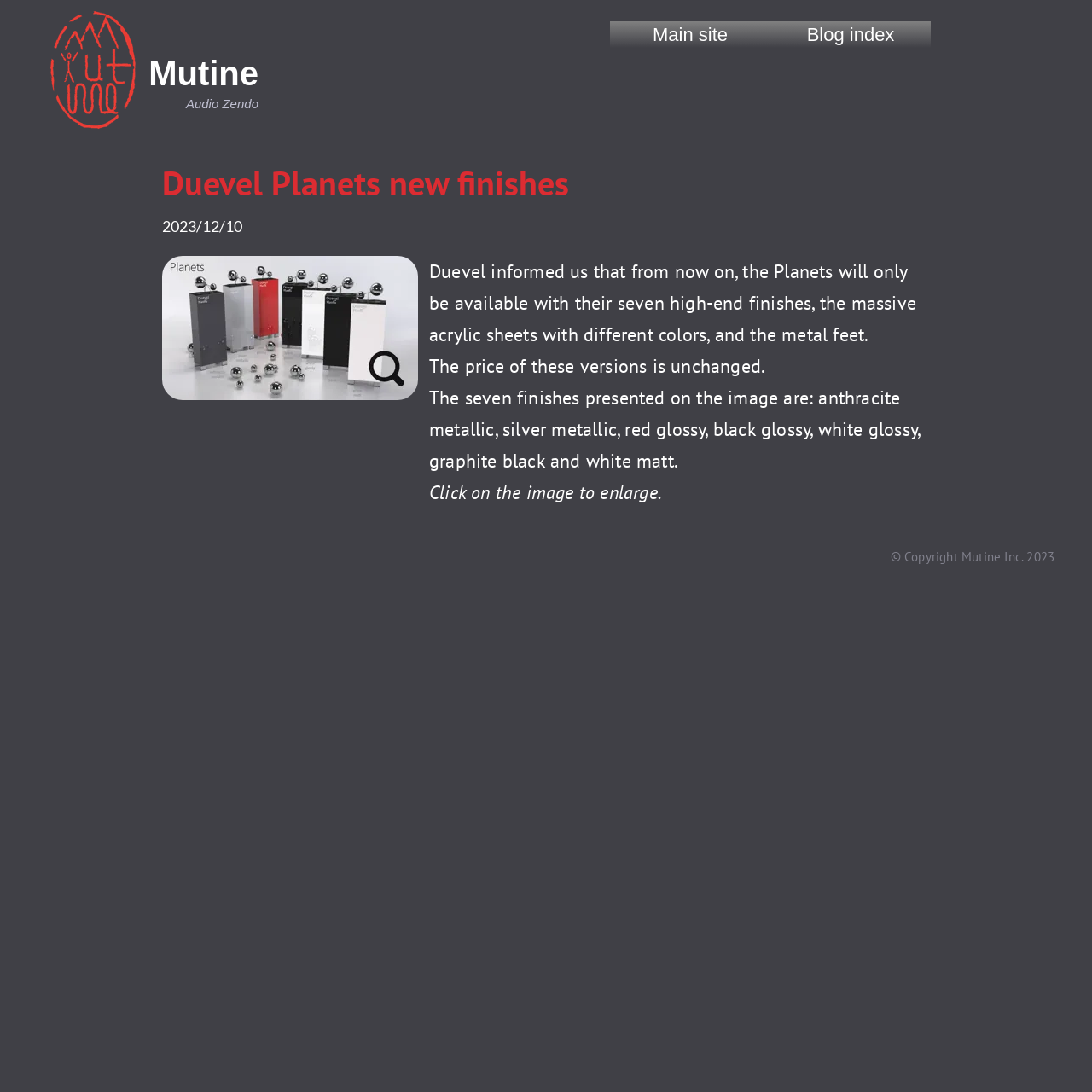Generate a comprehensive description of the webpage content.

The webpage is about Duevel Planets new finishes. At the top left, there is a small, empty space. Below it, there are three links in a row: "Mutine Audio Zendo" with a small image, "Main site", and "Blog index". 

Below these links, there is a large heading that reads "Duevel Planets new finishes". This heading has a link with the same text. 

Underneath the heading, there is a smaller heading that displays the date "2023/12/10". To the right of the date, there is a larger image. 

Below the date and image, there are three paragraphs of text. The first paragraph explains that Duevel will only be offering their Planets with seven high-end finishes, including massive acrylic sheets with different colors and metal feet, at an unchanged price. The second paragraph simply states that the price of these versions remains the same. The third paragraph lists the seven finishes presented in the image: anthracite metallic, silver metallic, red glossy, black glossy, white glossy, graphite black, and white matt. 

Below the third paragraph, there is a sentence that instructs the user to click on the image to enlarge it. At the bottom right of the page, there is a copyright notice that reads "© Copyright Mutine Inc. 2023".